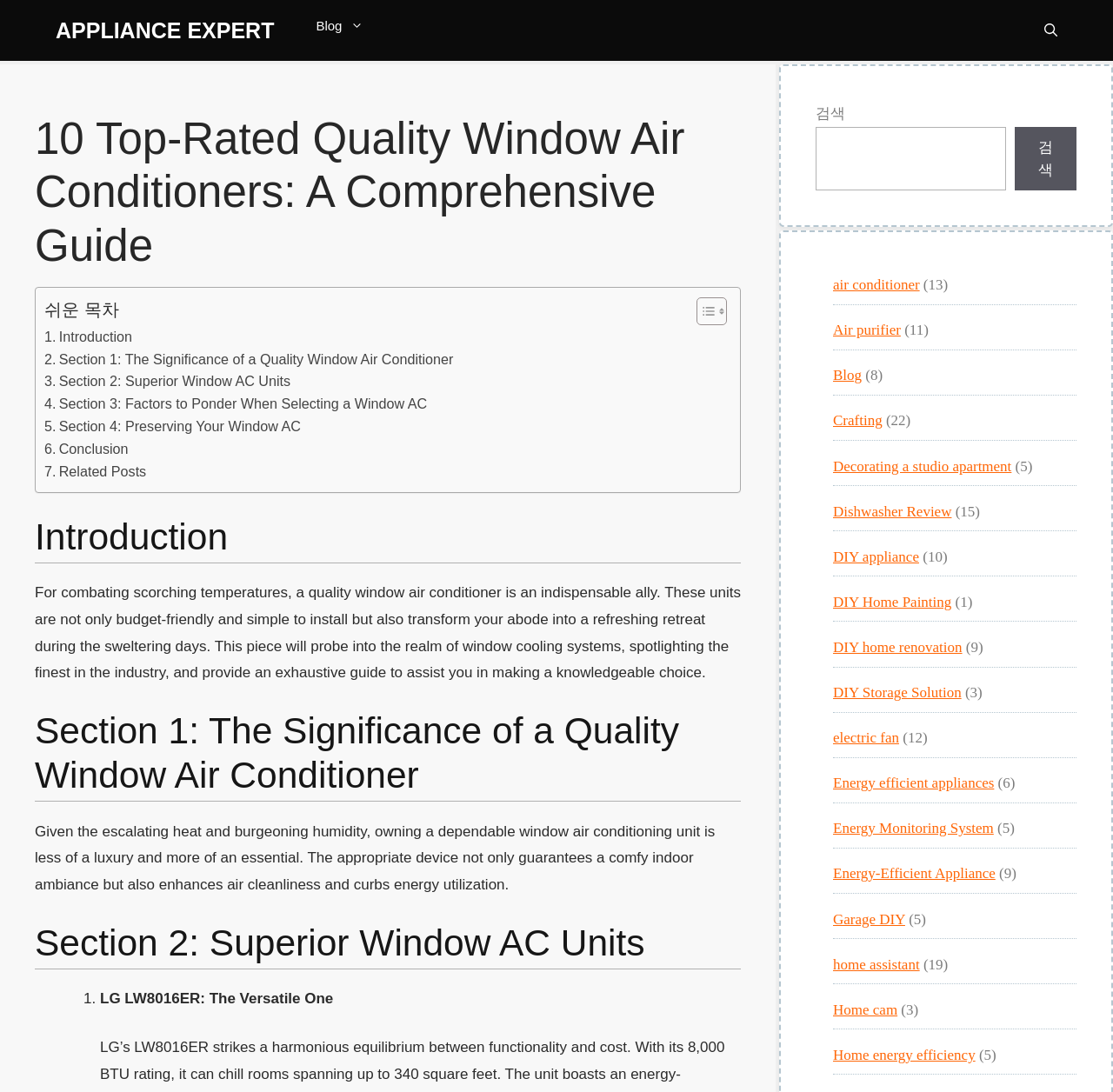What is the benefit of owning a quality window air conditioner?
Please give a detailed answer to the question using the information shown in the image.

According to the webpage, owning a quality window air conditioner not only guarantees a comfy indoor ambiance but also enhances air cleanliness and curbs energy utilization.